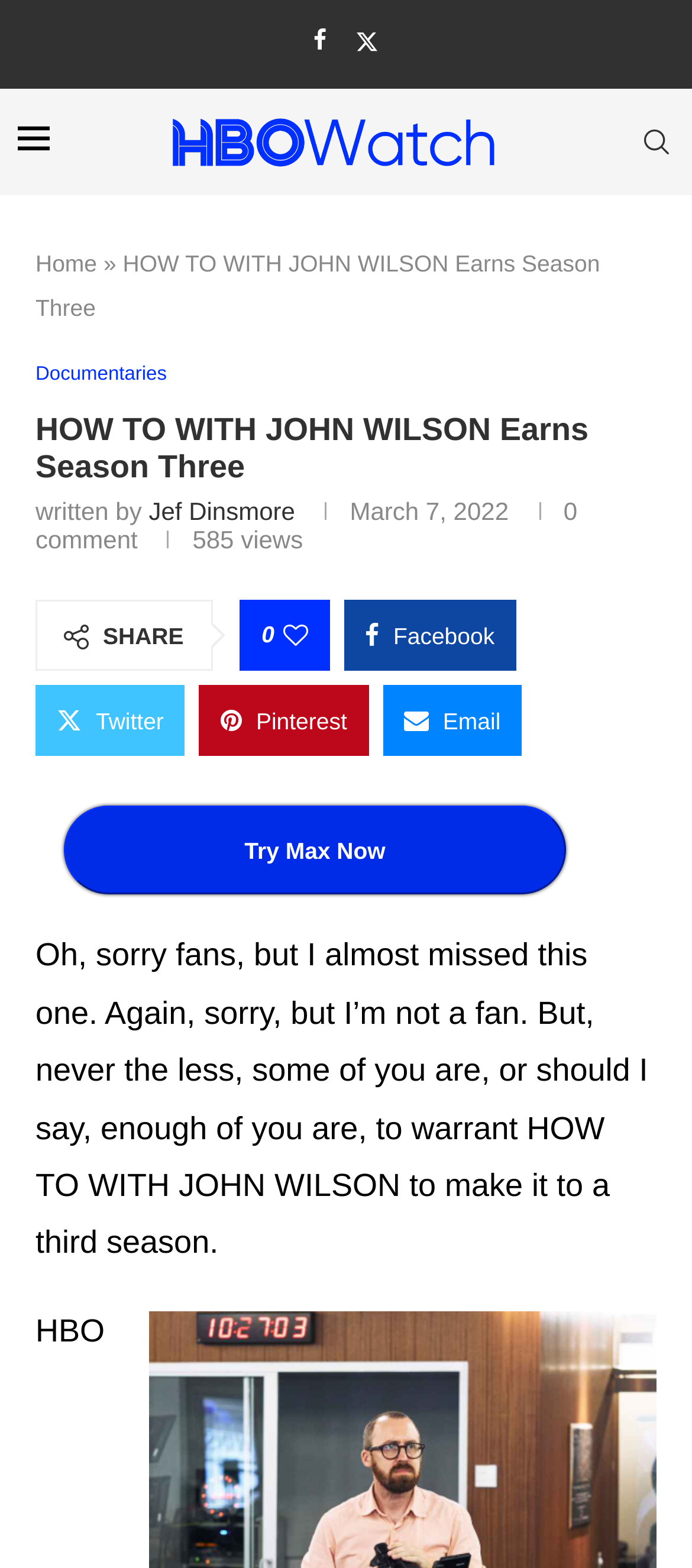Produce a meticulous description of the webpage.

The webpage appears to be an article about the TV show "HOW TO WITH JOHN WILSON" earning a third season. At the top of the page, there are social media links to Facebook and Twitter, positioned near the center. Below these links, there is a layout table that spans most of the page's width. Within this table, there is an image on the left side, followed by a link to "HBO Watch" with an accompanying image. On the right side of the table, there is a search link.

Above the main content area, there are links to "Home" and a separator symbol "»". The title of the article, "HOW TO WITH JOHN WILSON Earns Season Three", is displayed prominently, with a link to the category "Documentaries" below it. The article's heading is followed by the text "written by" and a link to the author's name, "Jef Dinsmore". The publication date, "March 7, 2022", is displayed to the right of the author's name.

The main content of the article is a paragraph of text that starts with "Oh, sorry fans, but I almost missed this one..." and continues to discuss the show's third season. Below the article, there are various links to share the post on social media platforms, as well as a link to "Try Max Now". The page also displays the number of views, "585", and the number of comments, "0 comment".